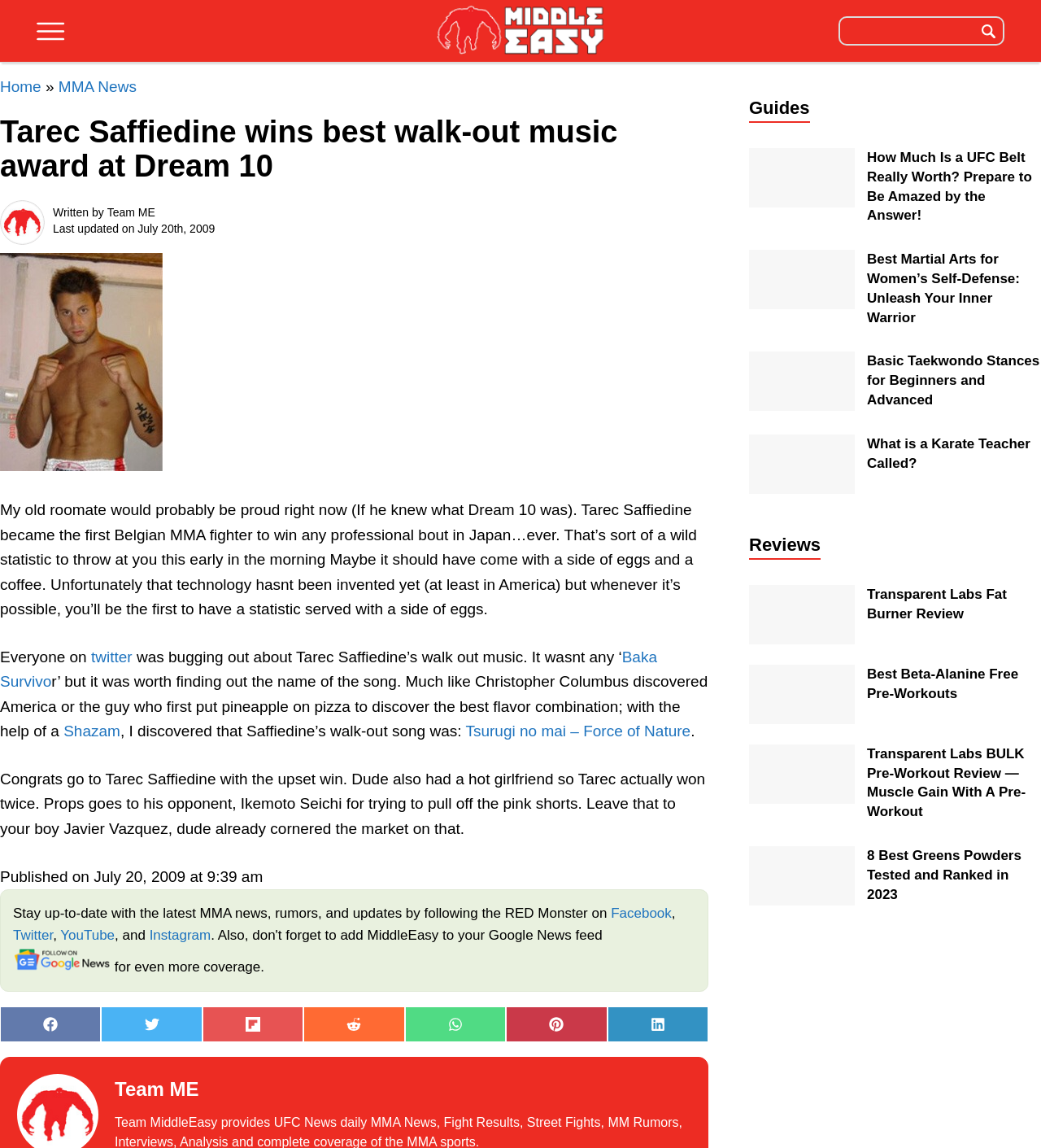Provide a thorough and detailed response to the question by examining the image: 
How many years ago did the author start writing articles?

The article mentions that the author has written over 500 songs and composed over 6000 instrumental pieces in the past 10 years.